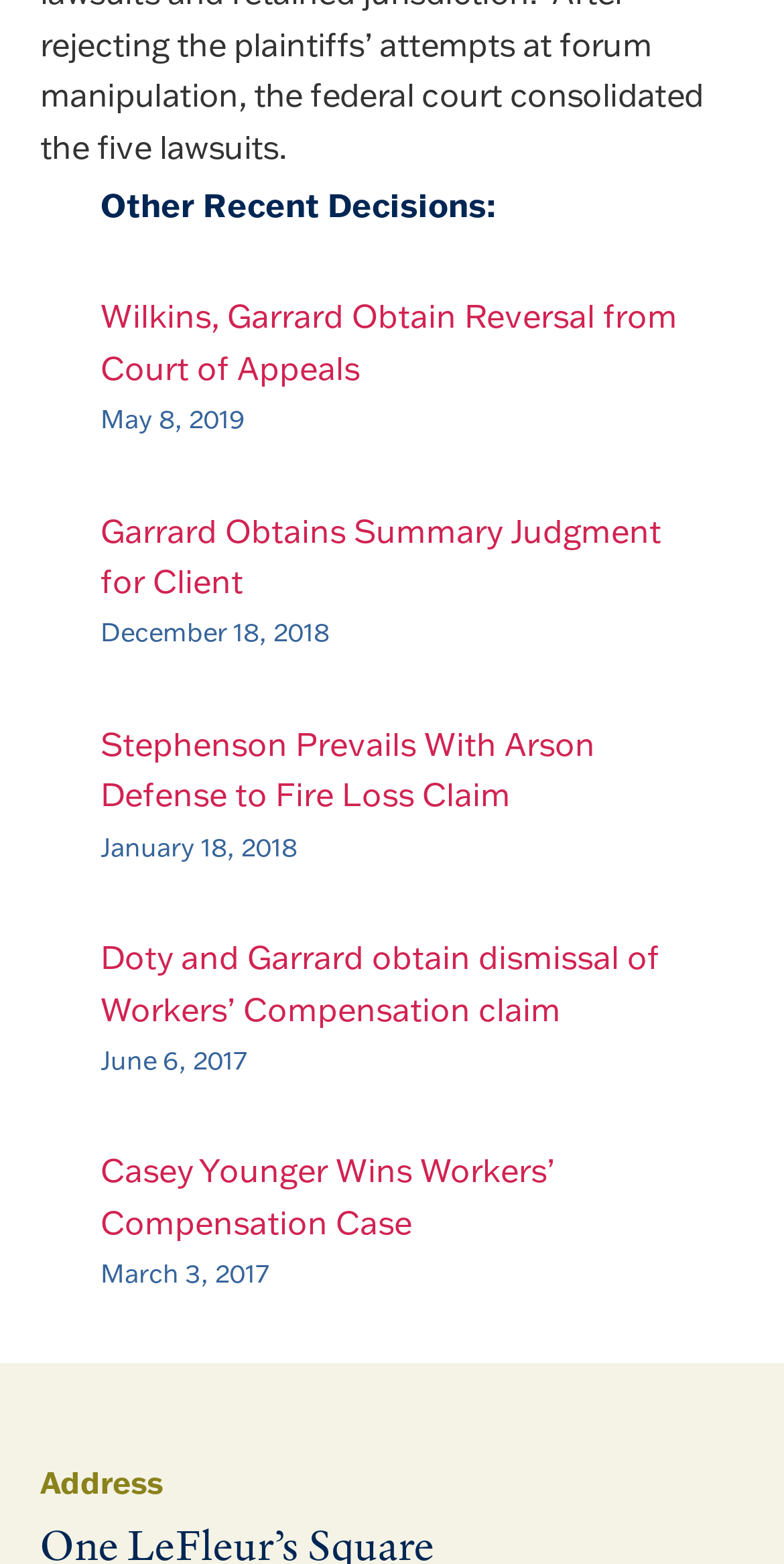Find the bounding box coordinates for the area that should be clicked to accomplish the instruction: "Check Stephenson Prevails With Arson Defense to Fire Loss Claim article".

[0.128, 0.461, 0.759, 0.521]